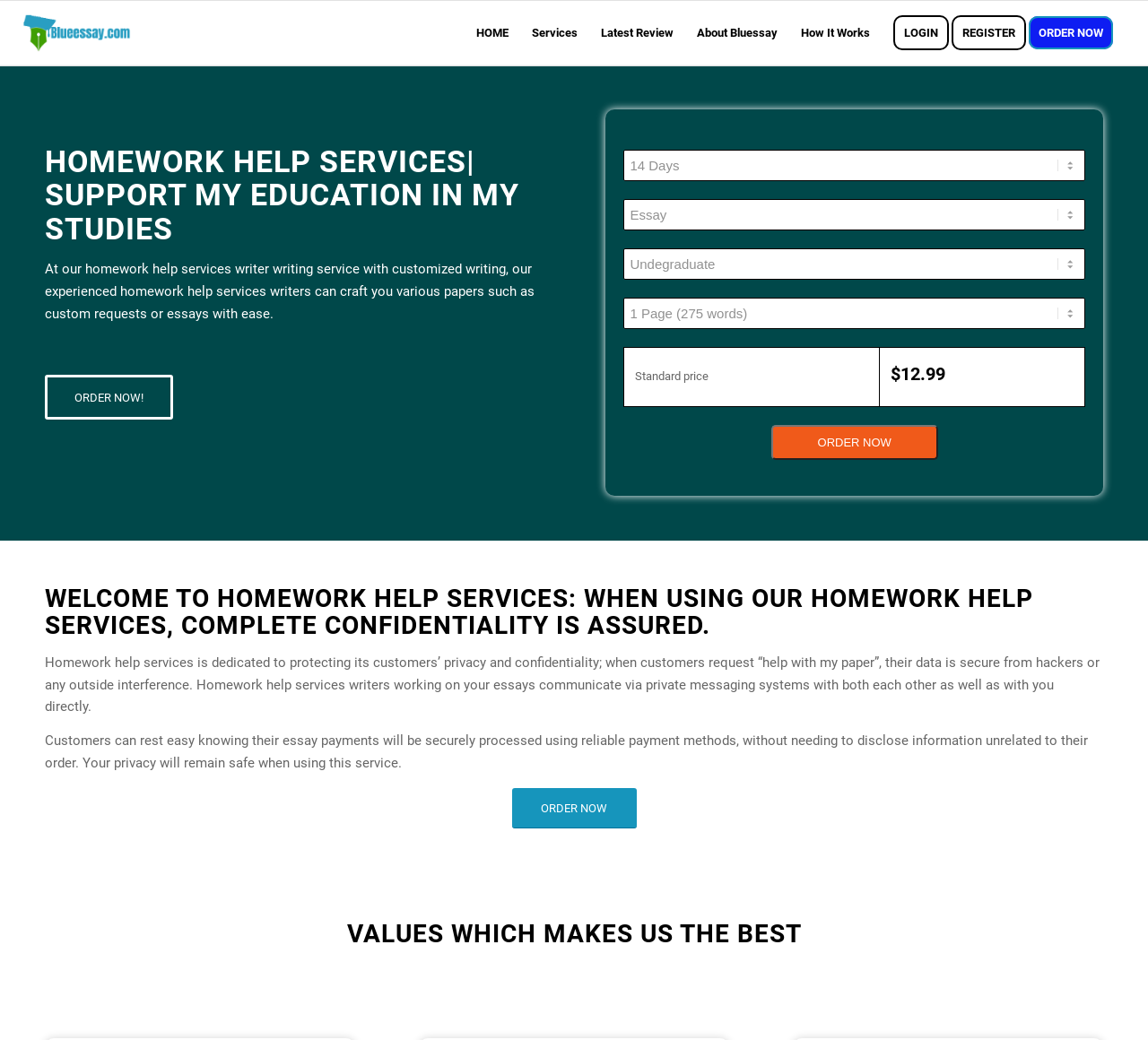Determine the bounding box coordinates of the clickable region to execute the instruction: "Click the ORDER NOW link". The coordinates should be four float numbers between 0 and 1, denoted as [left, top, right, bottom].

[0.039, 0.36, 0.151, 0.403]